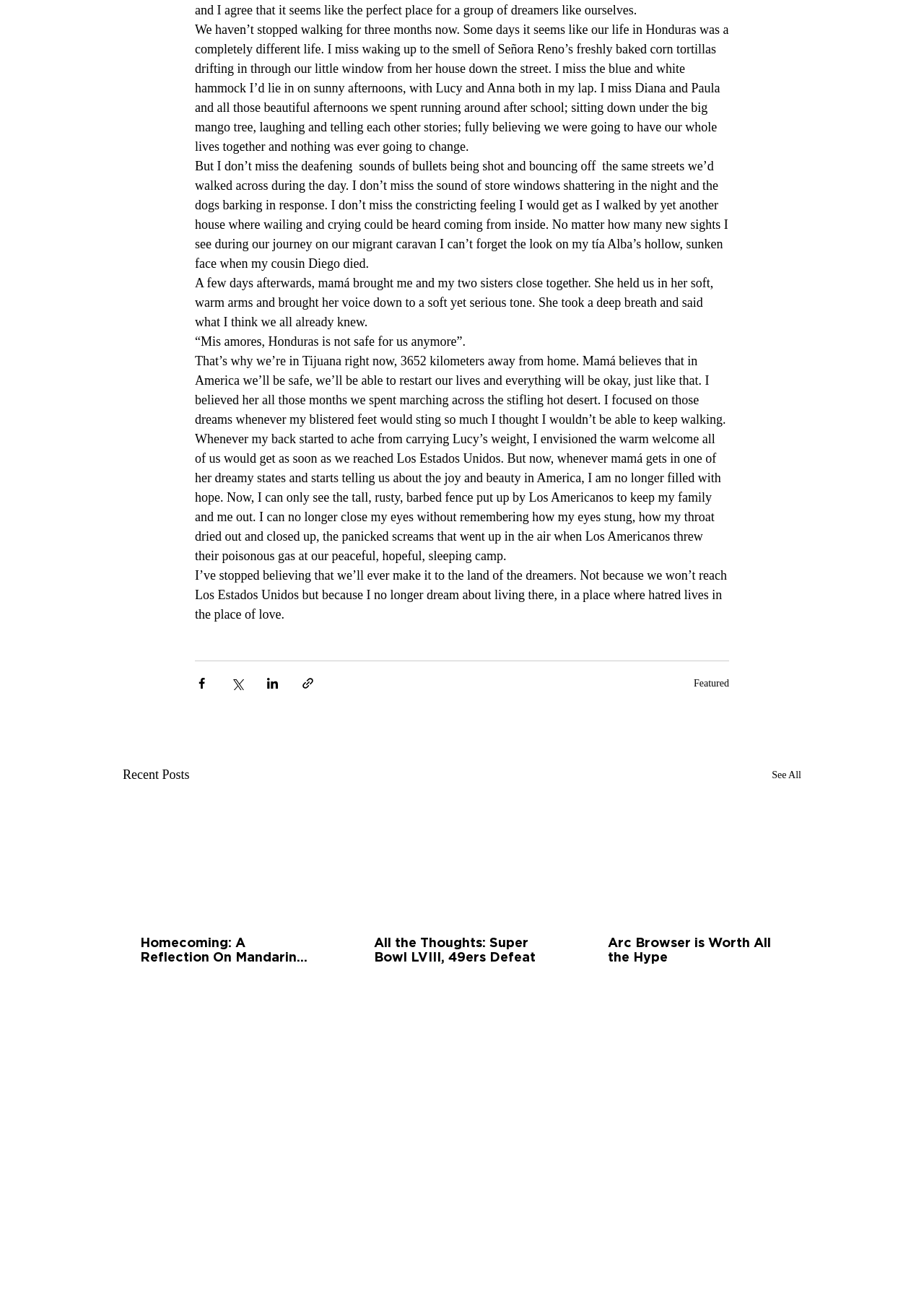Could you determine the bounding box coordinates of the clickable element to complete the instruction: "Read the article 'Arc Browser is Worth All the Hype'"? Provide the coordinates as four float numbers between 0 and 1, i.e., [left, top, right, bottom].

[0.658, 0.718, 0.847, 0.74]